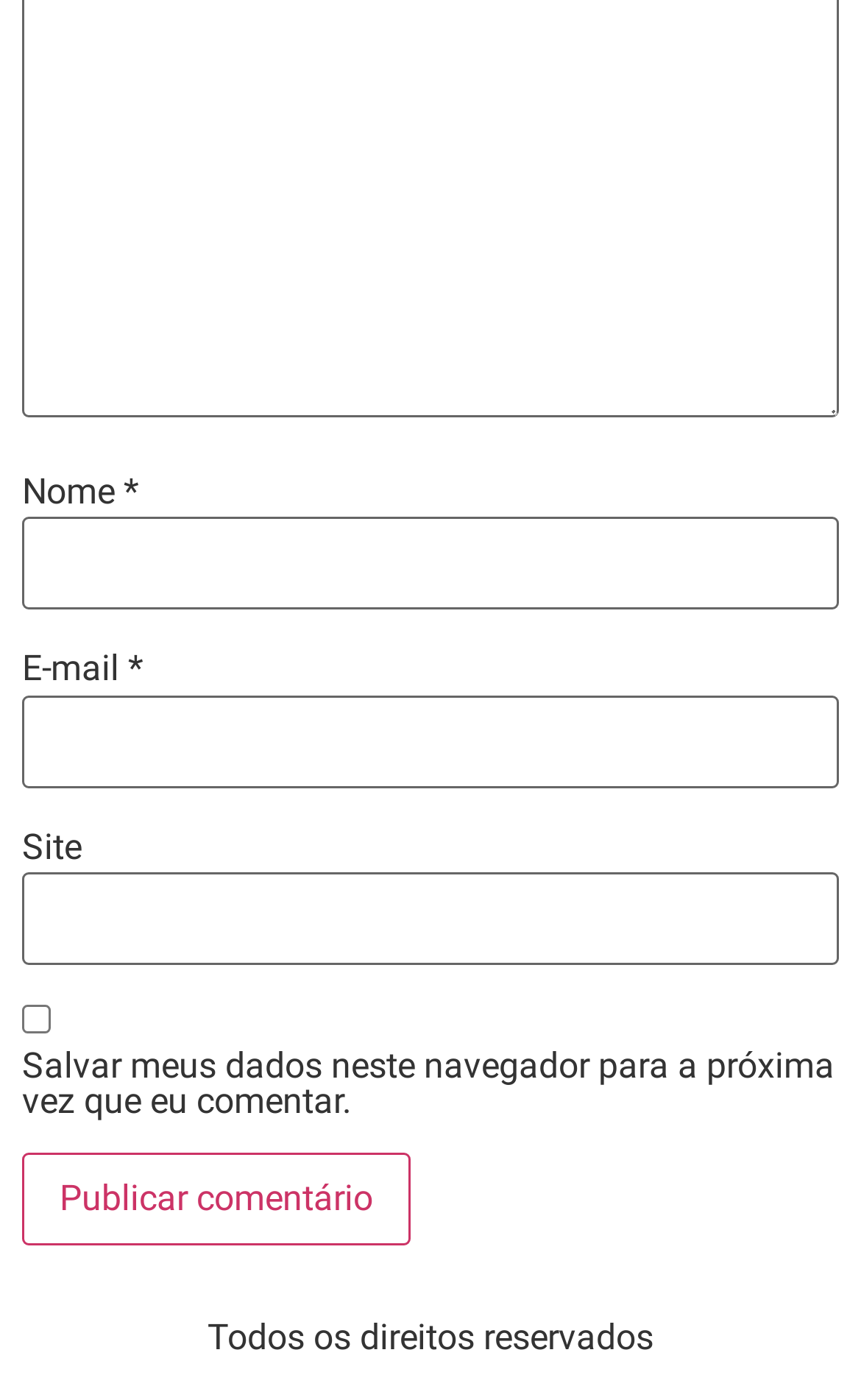Answer succinctly with a single word or phrase:
What is the first field to fill in the form?

Nome